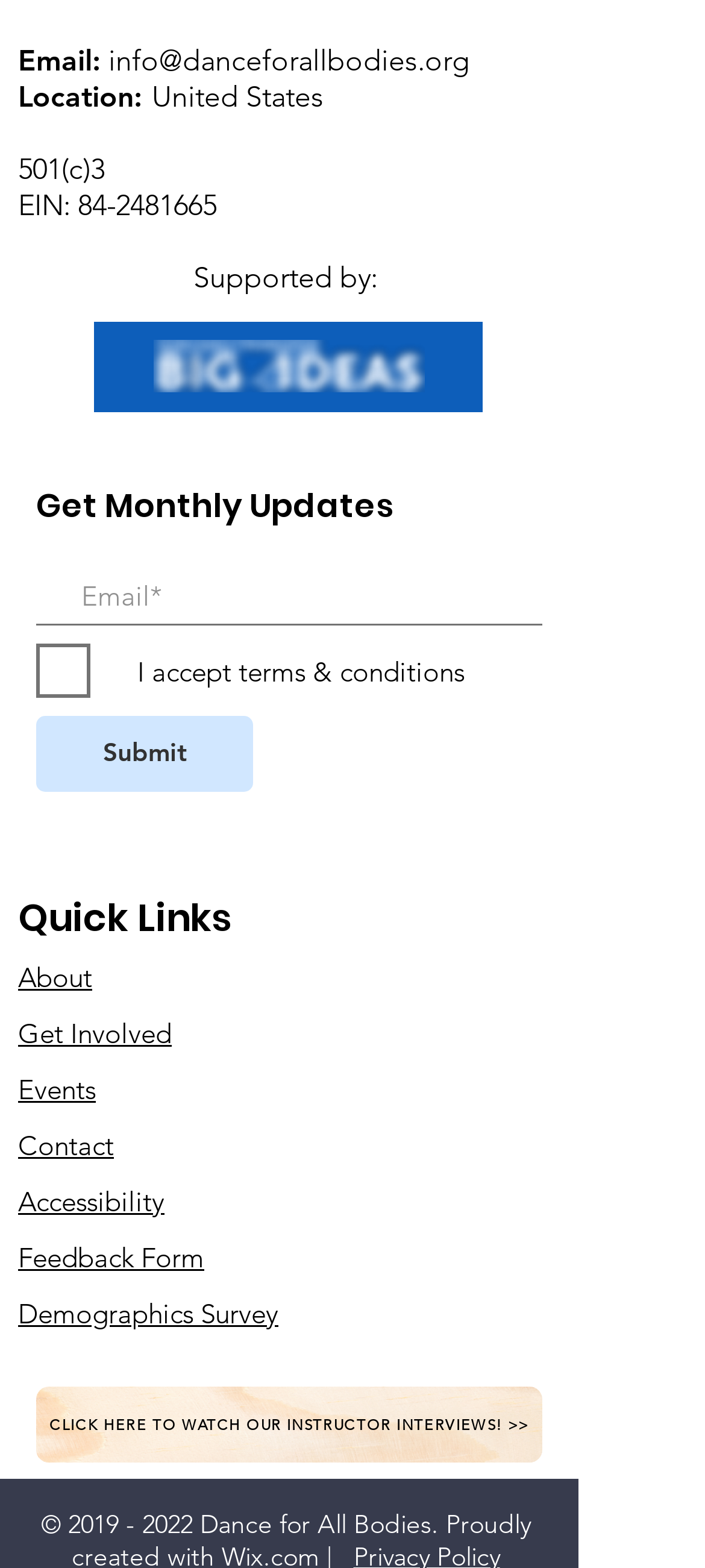Based on the image, please respond to the question with as much detail as possible:
What is the organization's location?

The location can be found in the top section of the webpage, where it says 'Location:' and provides the text 'United States'.